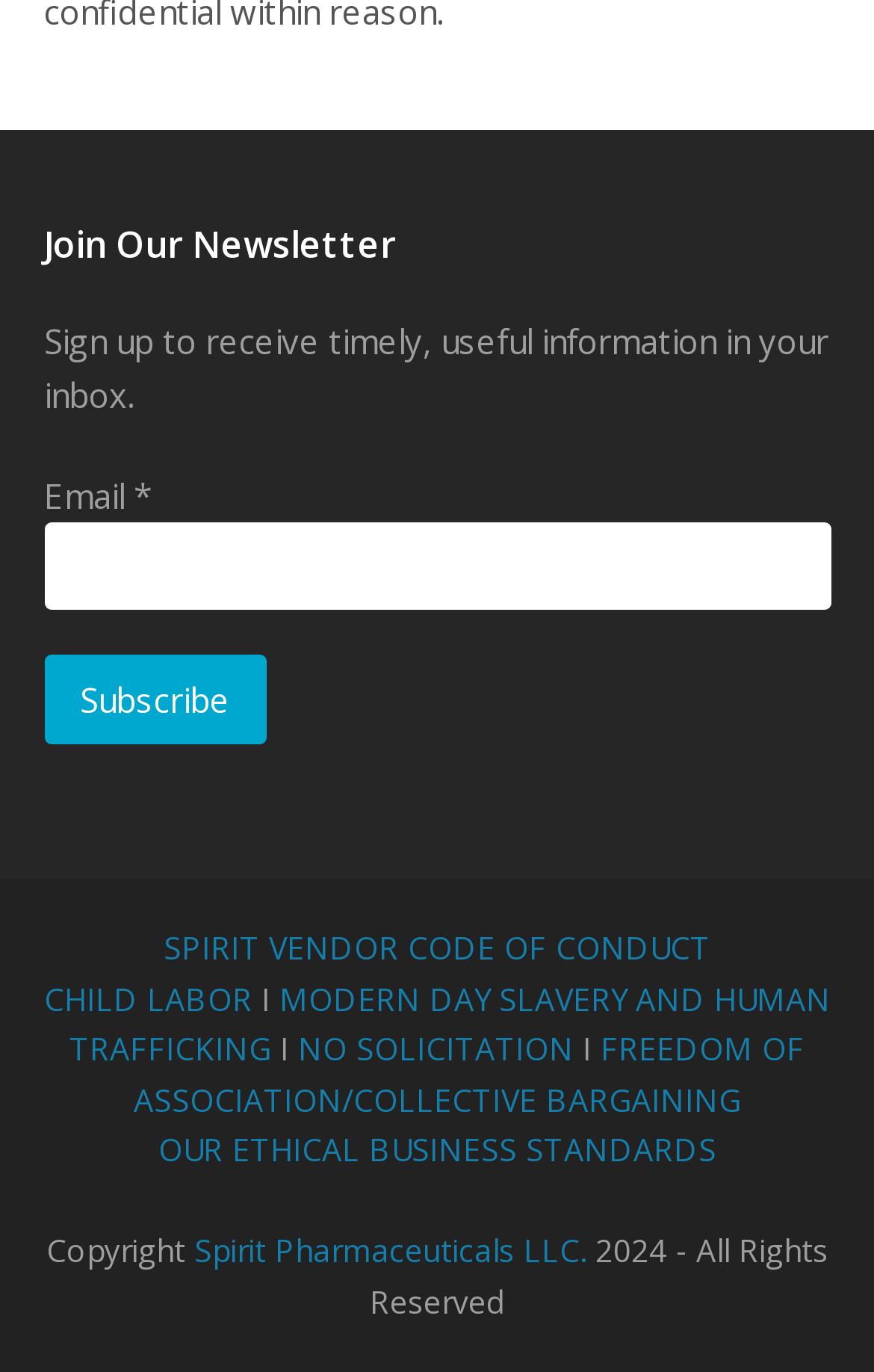Identify the bounding box coordinates for the UI element described as follows: "value="Subscribe"". Ensure the coordinates are four float numbers between 0 and 1, formatted as [left, top, right, bottom].

[0.05, 0.476, 0.305, 0.543]